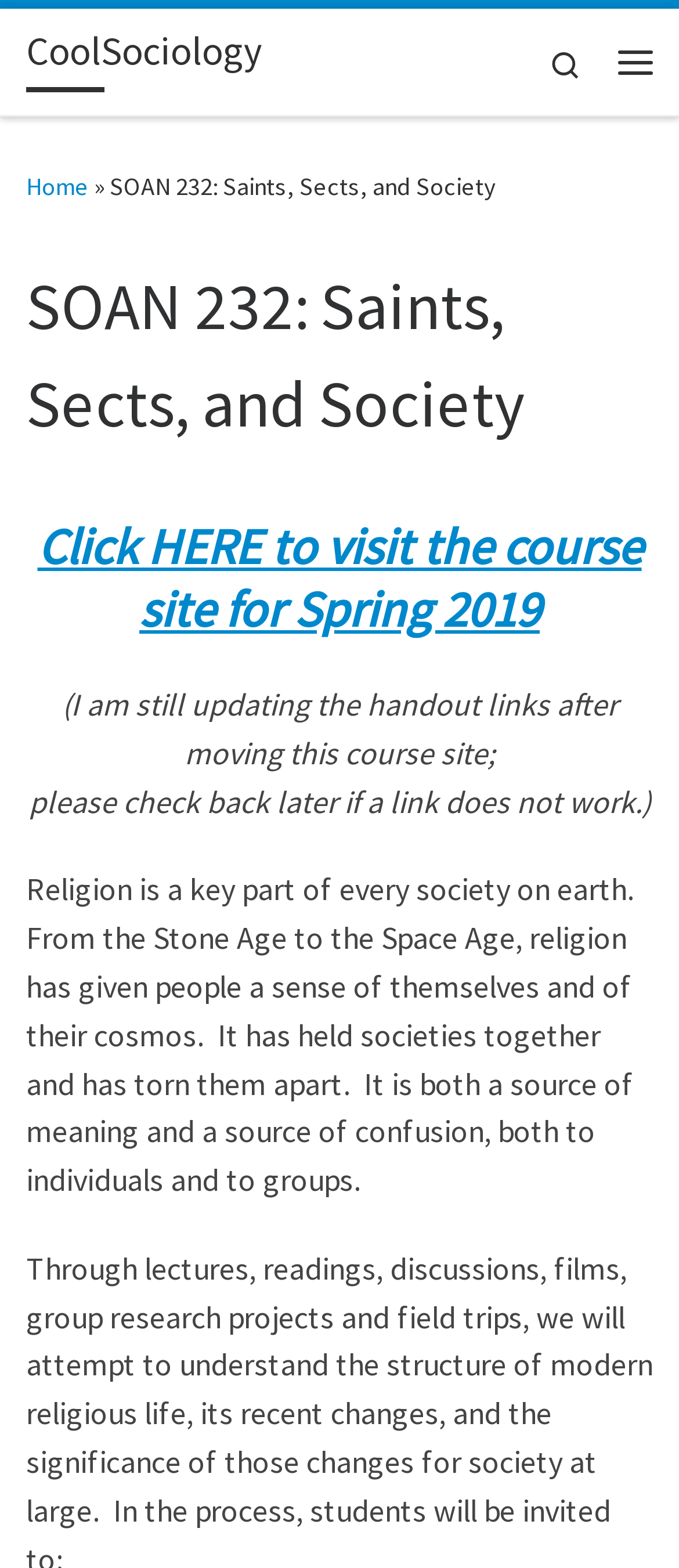Bounding box coordinates must be specified in the format (top-left x, top-left y, bottom-right x, bottom-right y). All values should be floating point numbers between 0 and 1. What are the bounding box coordinates of the UI element described as: Menu

[0.885, 0.012, 0.987, 0.067]